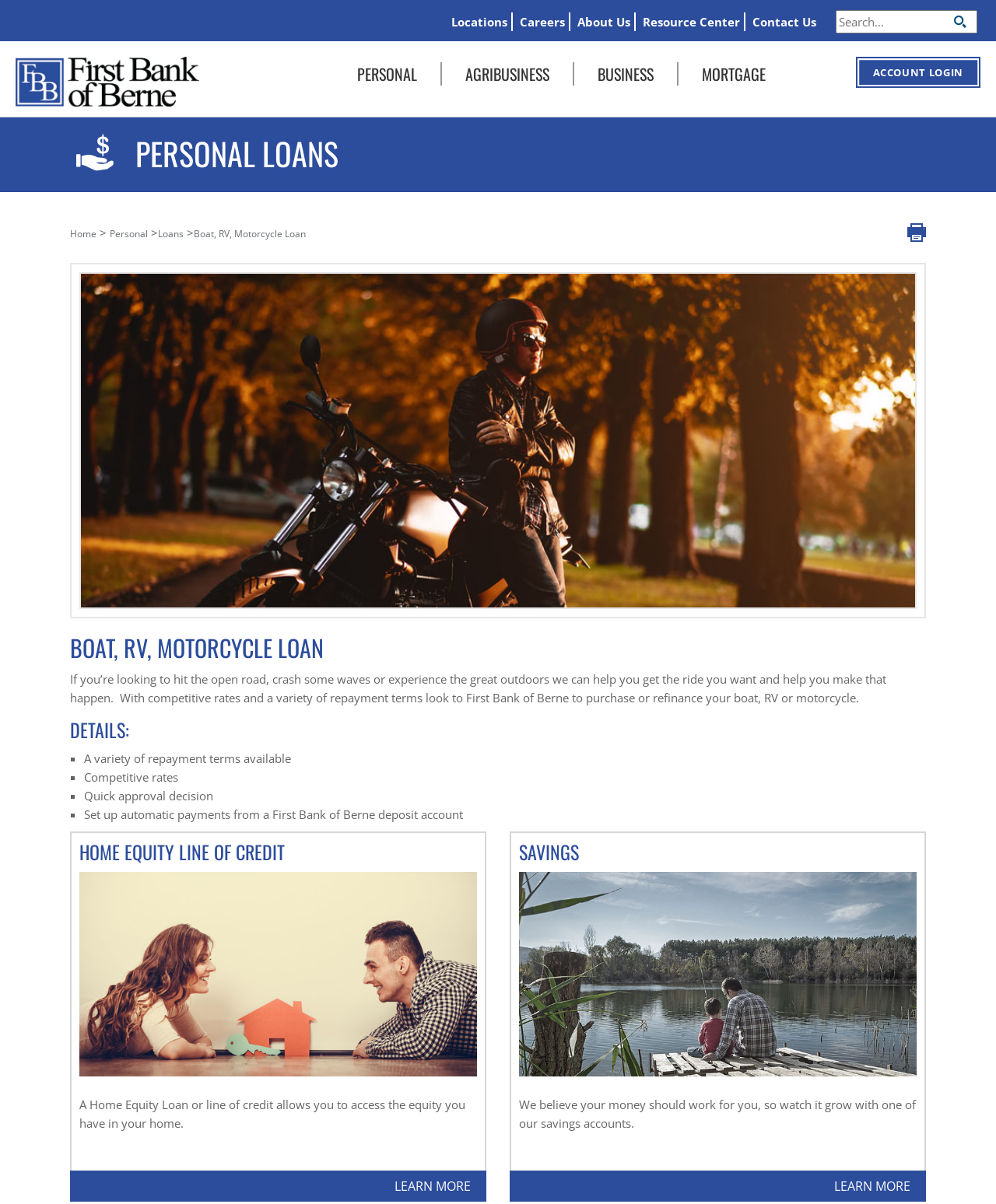Identify and provide the bounding box coordinates of the UI element described: "aria-label="Search" name="dnn$searchBox$txtSearch" placeholder="Search..."". The coordinates should be formatted as [left, top, right, bottom], with each number being a float between 0 and 1.

[0.839, 0.008, 0.981, 0.028]